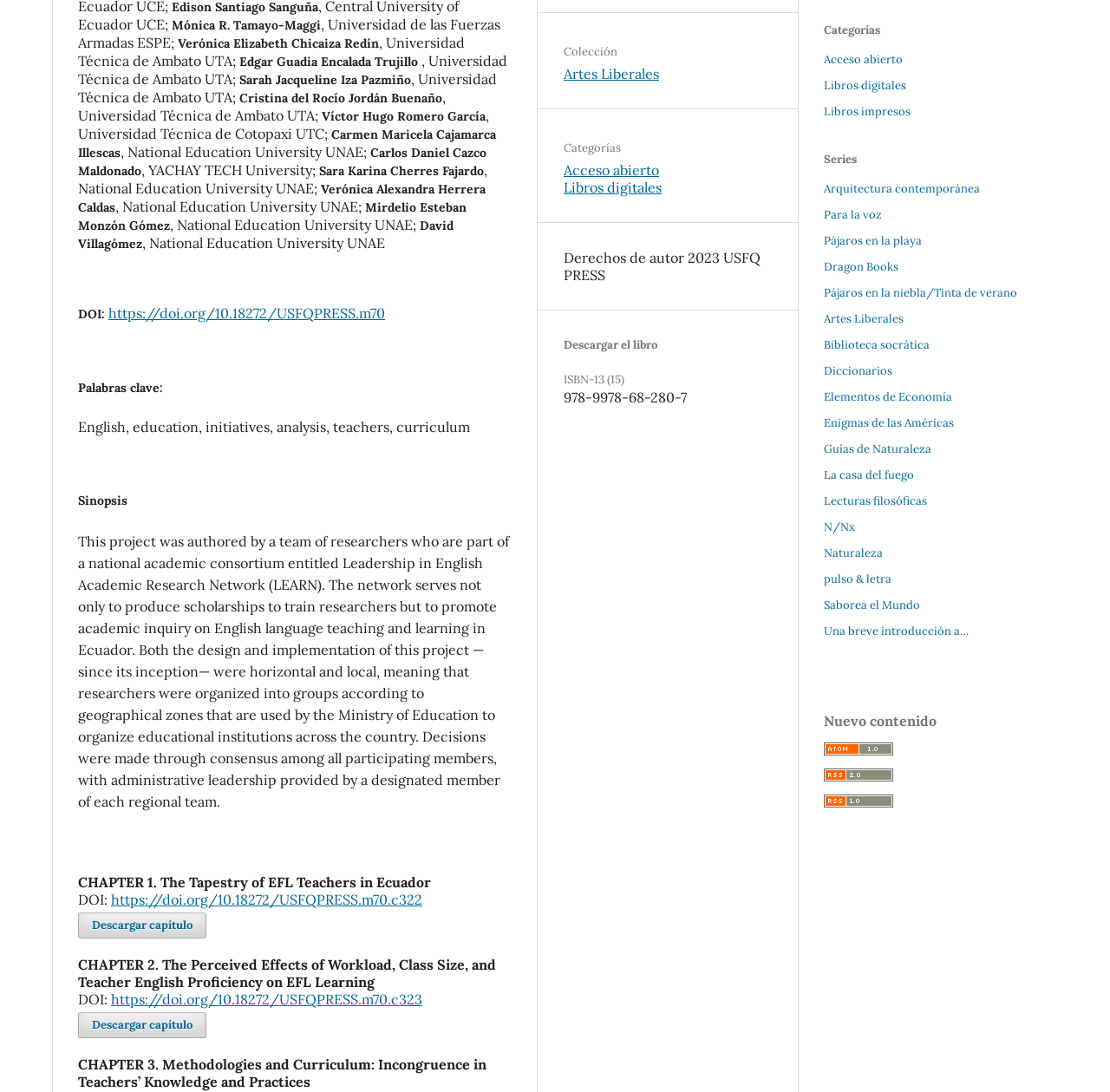Bounding box coordinates should be in the format (top-left x, top-left y, bottom-right x, bottom-right y) and all values should be floating point numbers between 0 and 1. Determine the bounding box coordinate for the UI element described as: https://doi.org/10.18272/USFQPRESS.m70.c322

[0.1, 0.816, 0.38, 0.832]